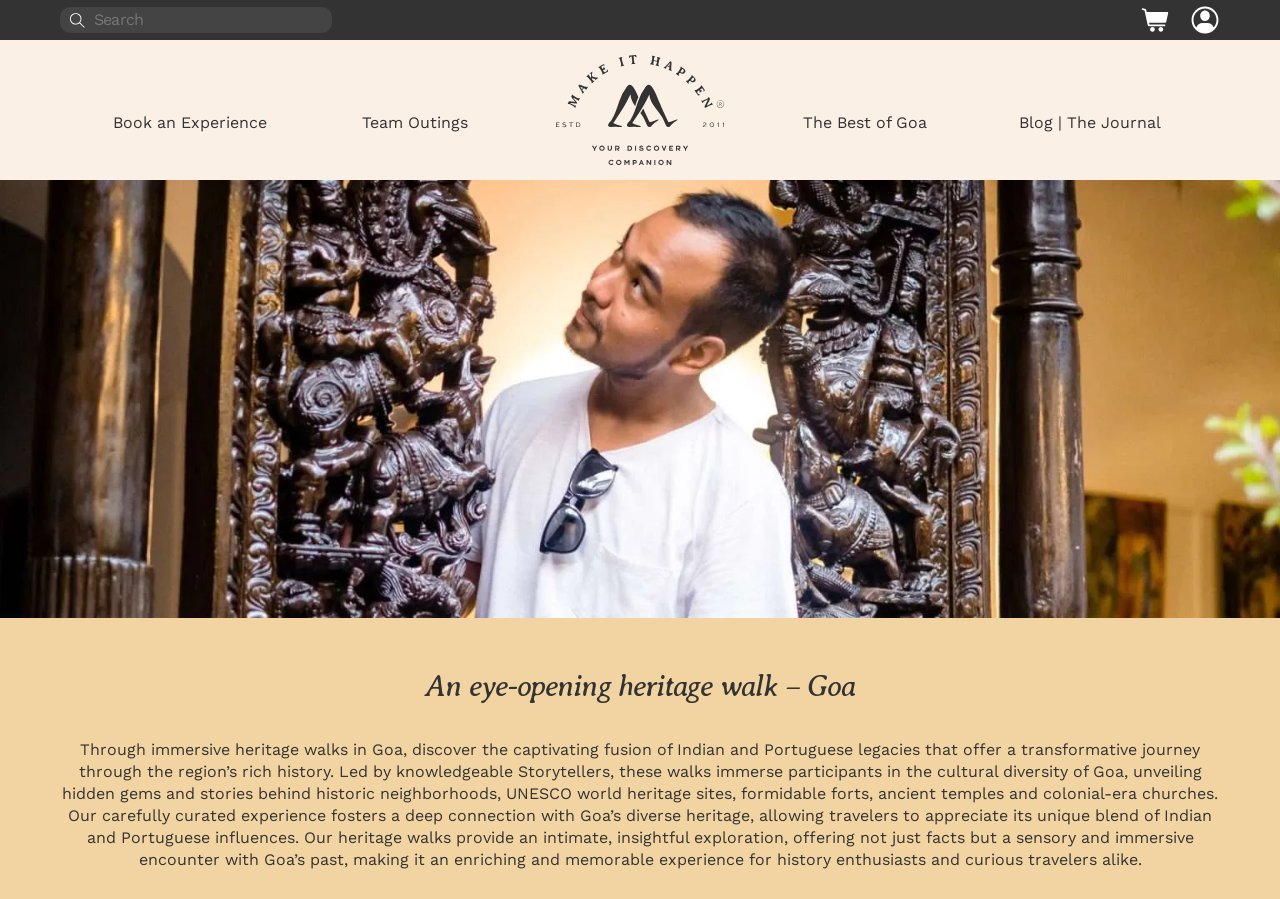Find and indicate the bounding box coordinates of the region you should select to follow the given instruction: "Book an experience".

[0.076, 0.117, 0.221, 0.156]